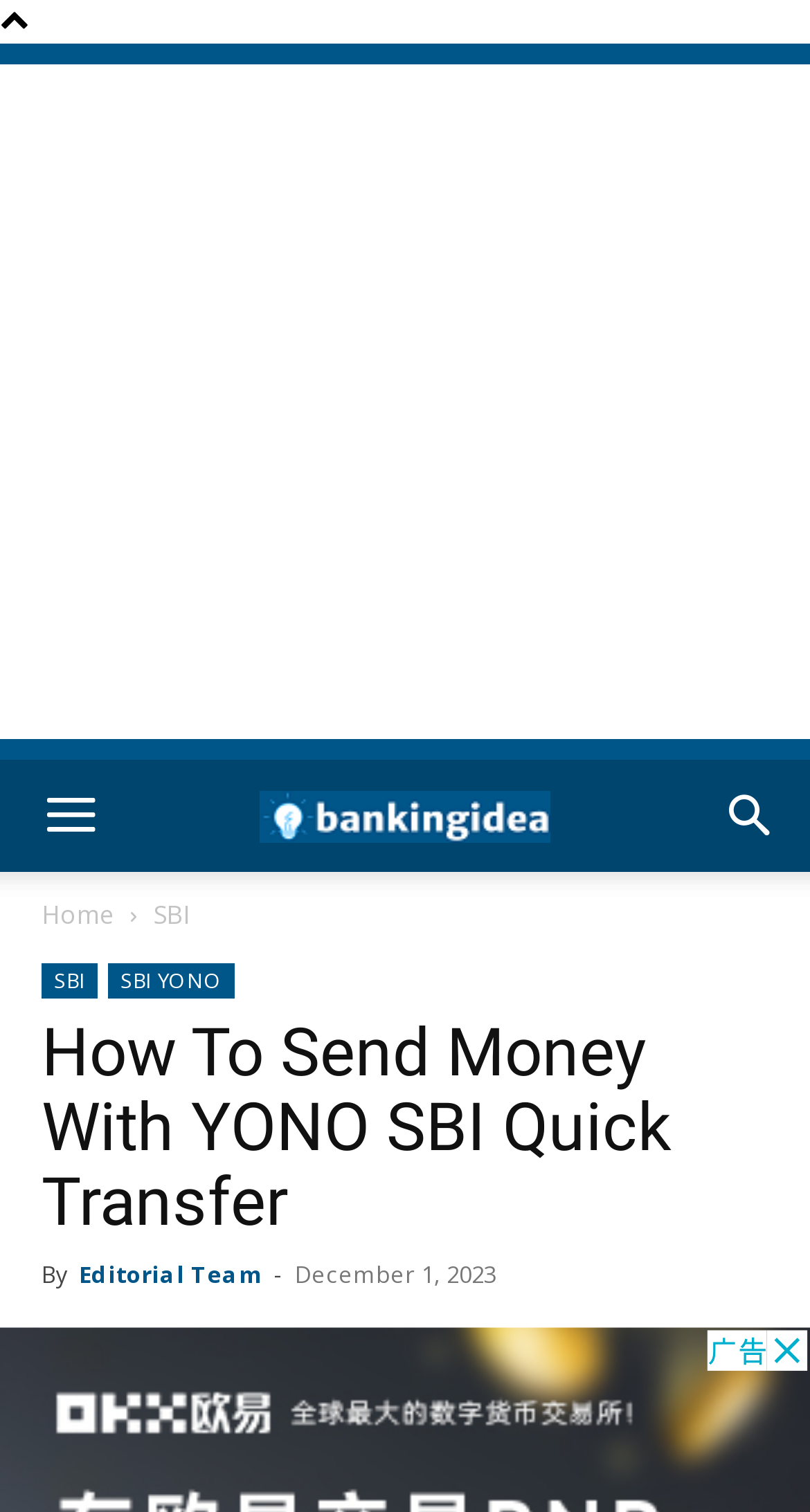Locate the bounding box coordinates of the clickable area needed to fulfill the instruction: "Learn about SBI YONO".

[0.133, 0.637, 0.29, 0.66]